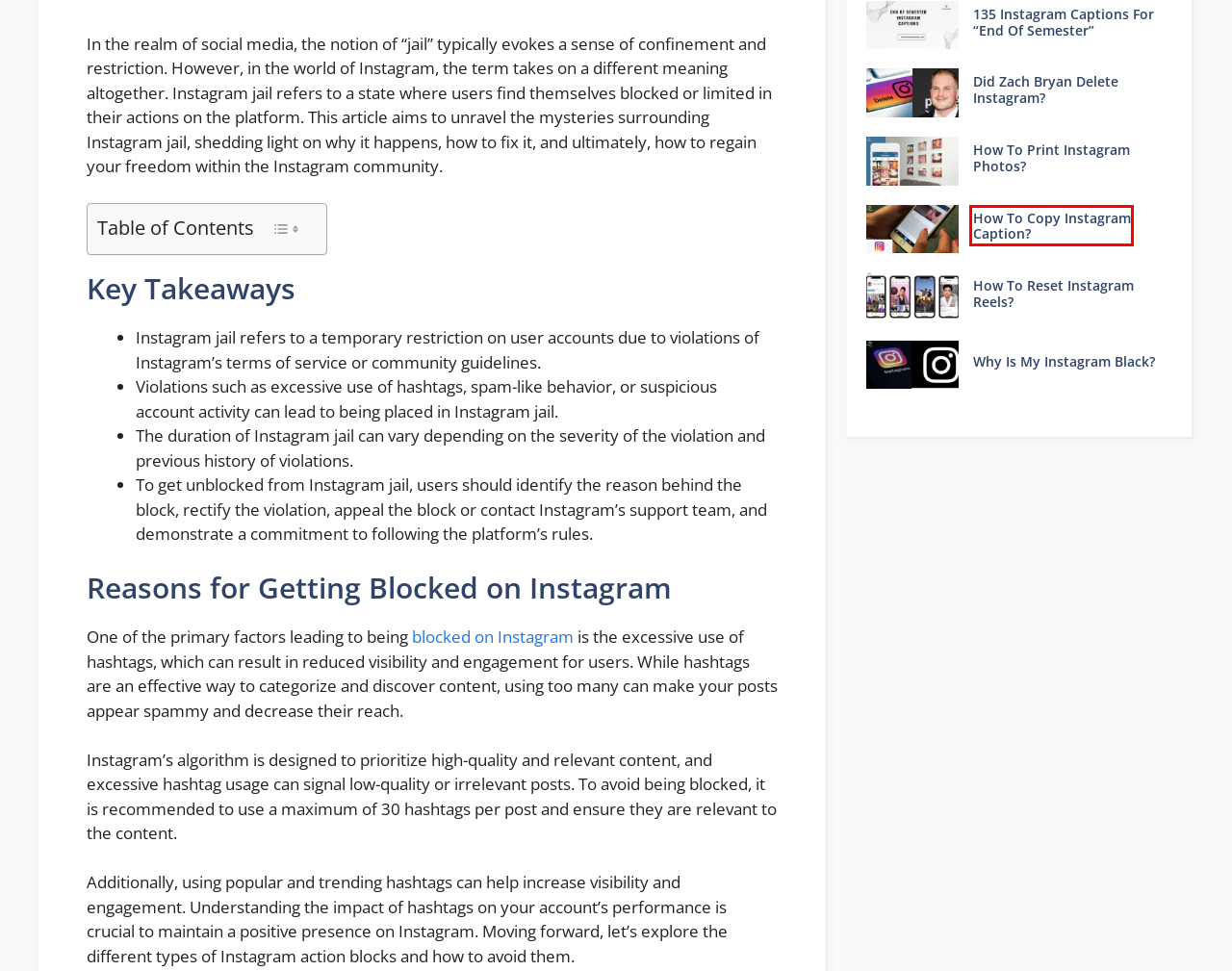You are given a screenshot of a webpage with a red rectangle bounding box. Choose the best webpage description that matches the new webpage after clicking the element in the bounding box. Here are the candidates:
A. 135 Instagram Captions For “End Of Semester”
B. Why Is My Instagram Black?
C. Did Zach Bryan Delete Instagram?
D. How To Print Instagram Photos?
E. How To Copy Instagram Caption?
F. - Instagram Where Stories Come to Life
G. How Long Does Instagram Block You From Going Live?
H. How To Reset Instagram Reels?

E